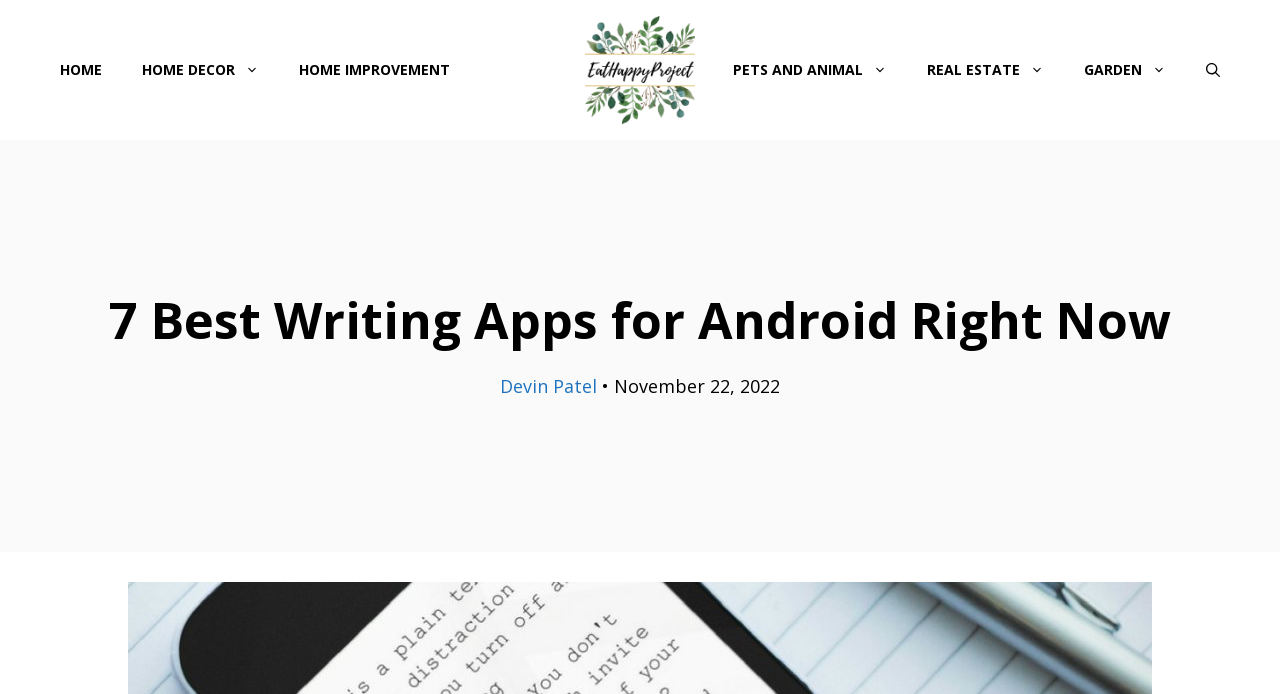Please locate the bounding box coordinates of the element that needs to be clicked to achieve the following instruction: "Click on the 'About me' link". The coordinates should be four float numbers between 0 and 1, i.e., [left, top, right, bottom].

None